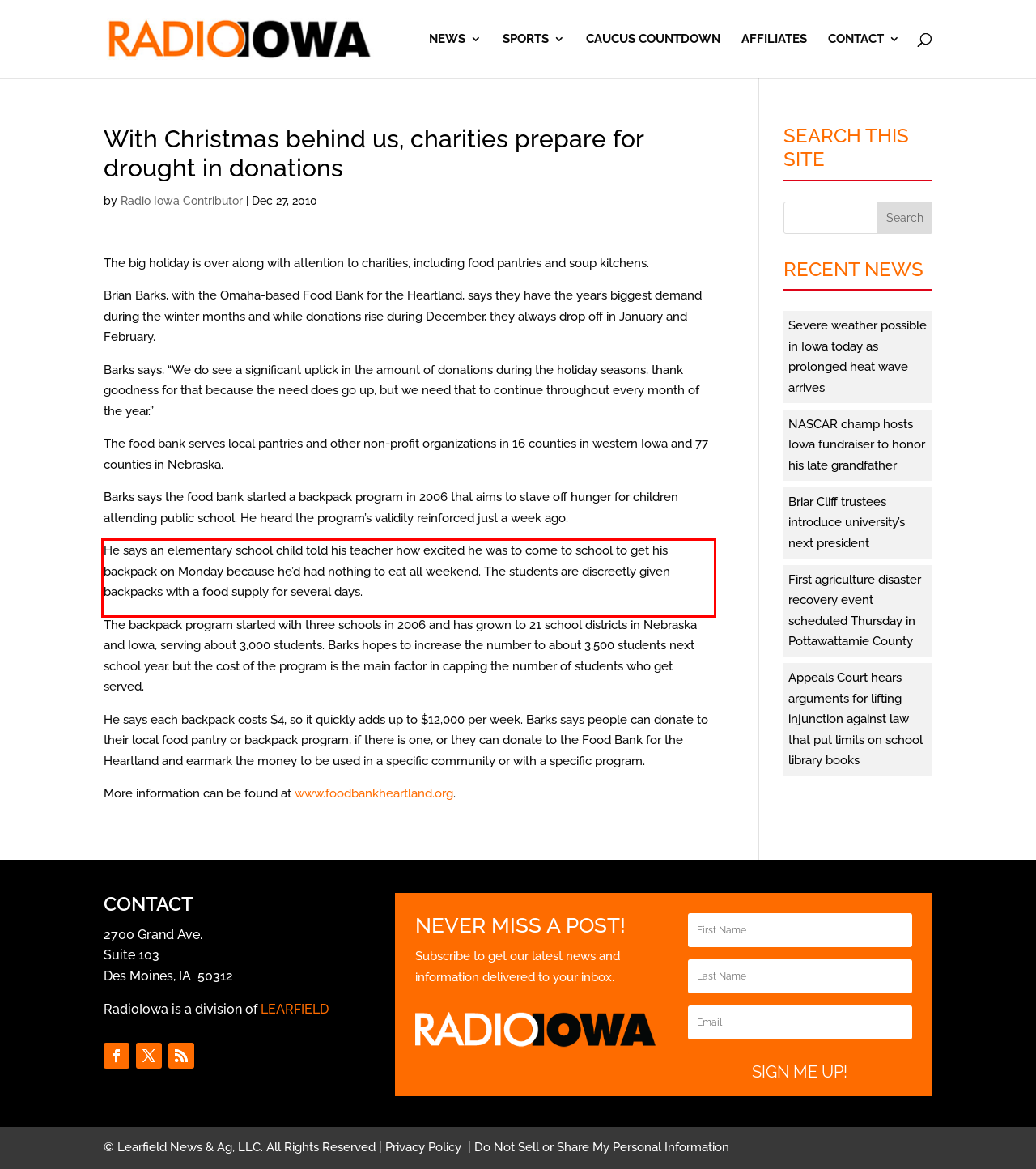Given a webpage screenshot with a red bounding box, perform OCR to read and deliver the text enclosed by the red bounding box.

He says an elementary school child told his teacher how excited he was to come to school to get his backpack on Monday because he’d had nothing to eat all weekend. The students are discreetly given backpacks with a food supply for several days.